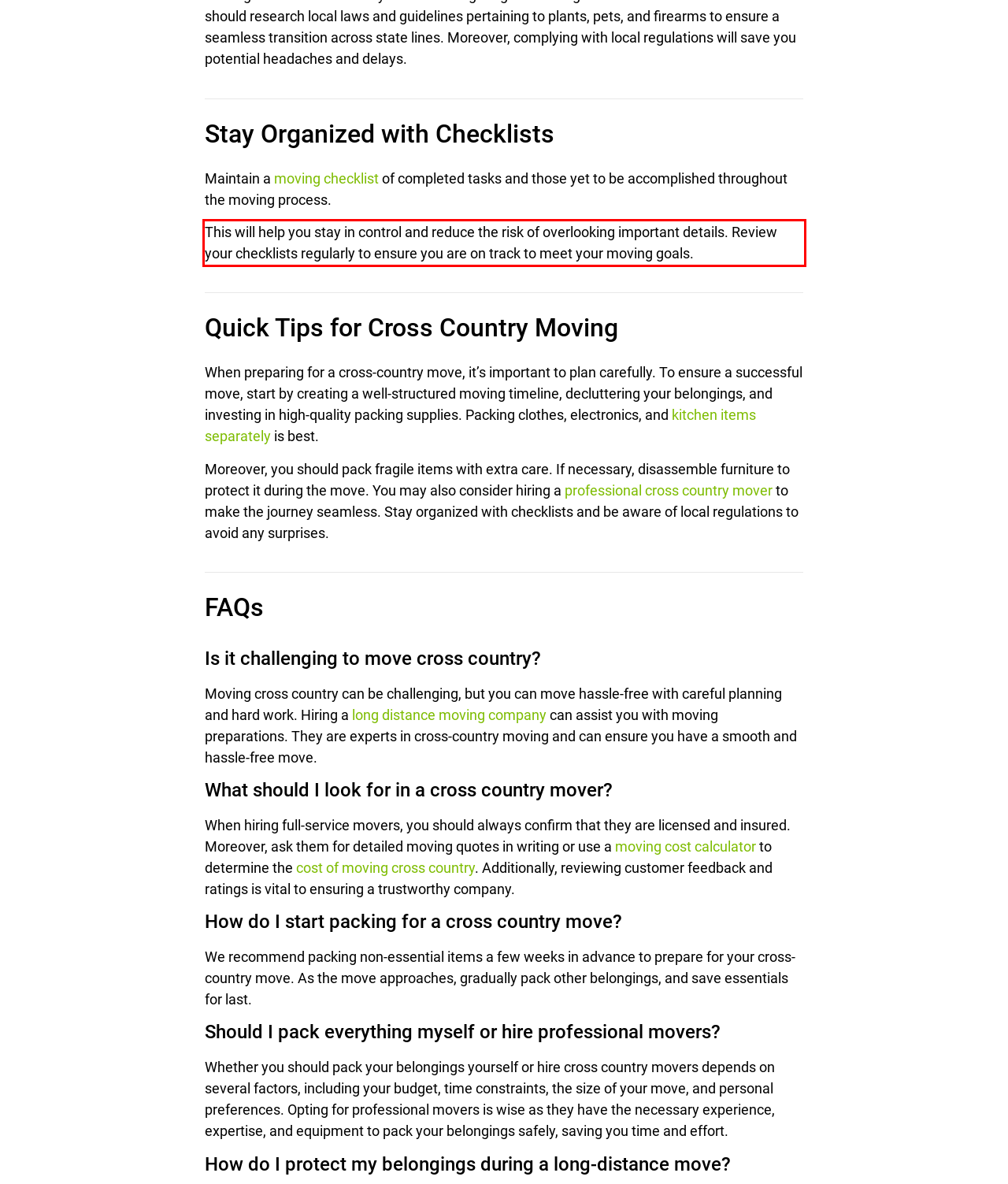Analyze the screenshot of the webpage and extract the text from the UI element that is inside the red bounding box.

This will help you stay in control and reduce the risk of overlooking important details. Review your checklists regularly to ensure you are on track to meet your moving goals.